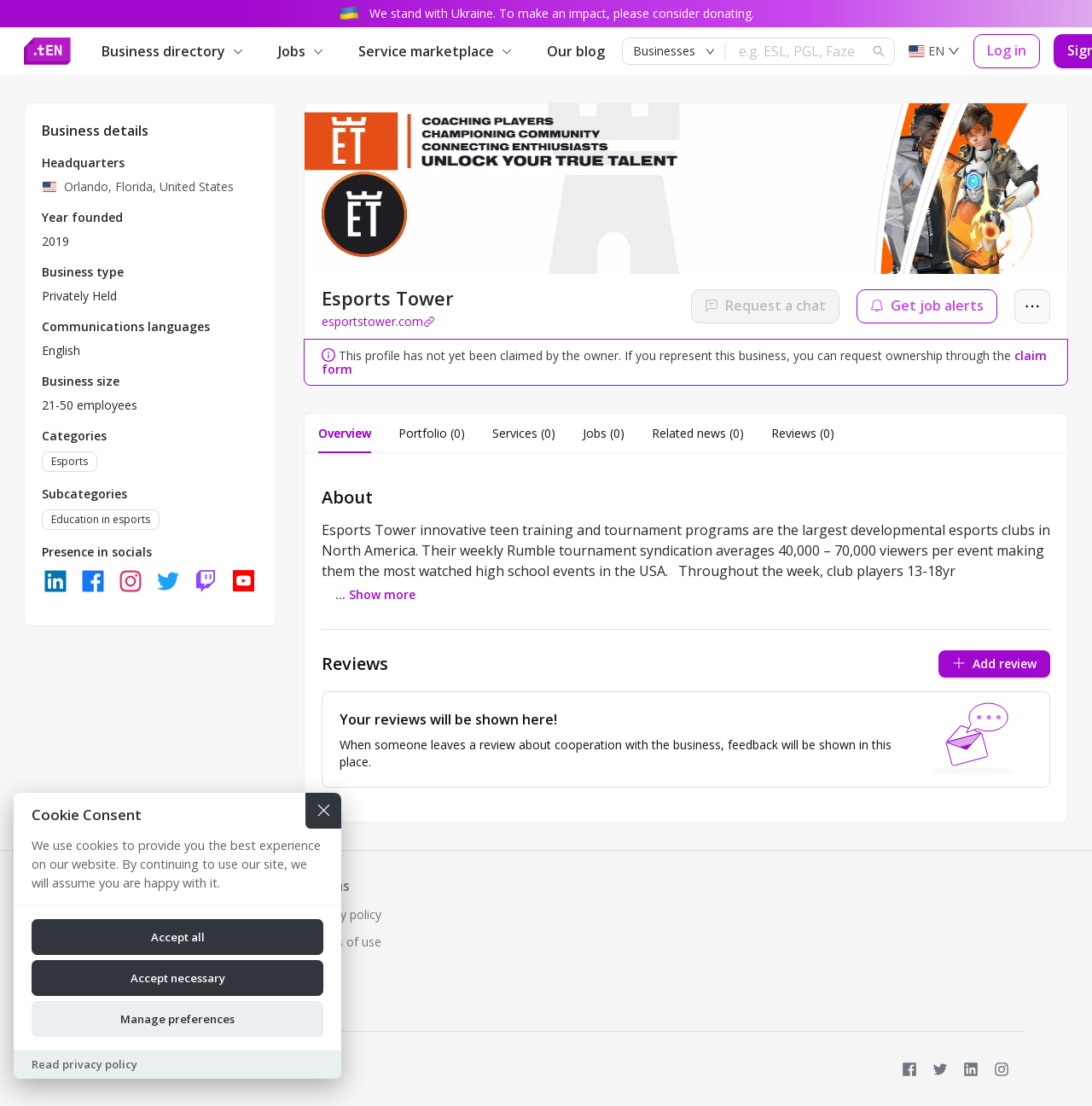Where is Esports Tower headquartered?
Examine the webpage screenshot and provide an in-depth answer to the question.

I found this information in the 'Business details' section, where it lists 'Headquarters' as 'Orlando, Florida, United States'.